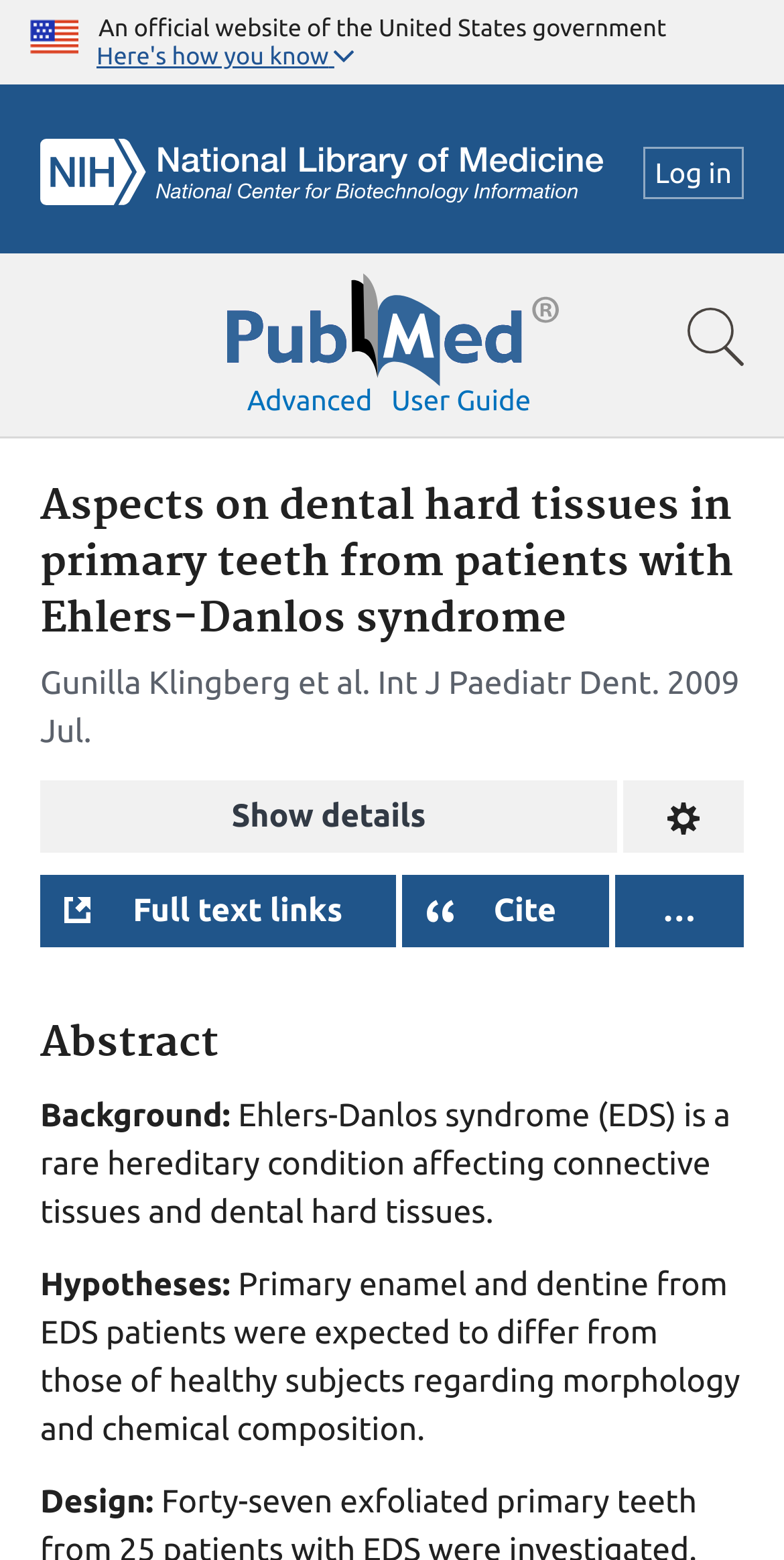Determine the bounding box coordinates of the area to click in order to meet this instruction: "Log in to the system".

[0.82, 0.094, 0.949, 0.128]